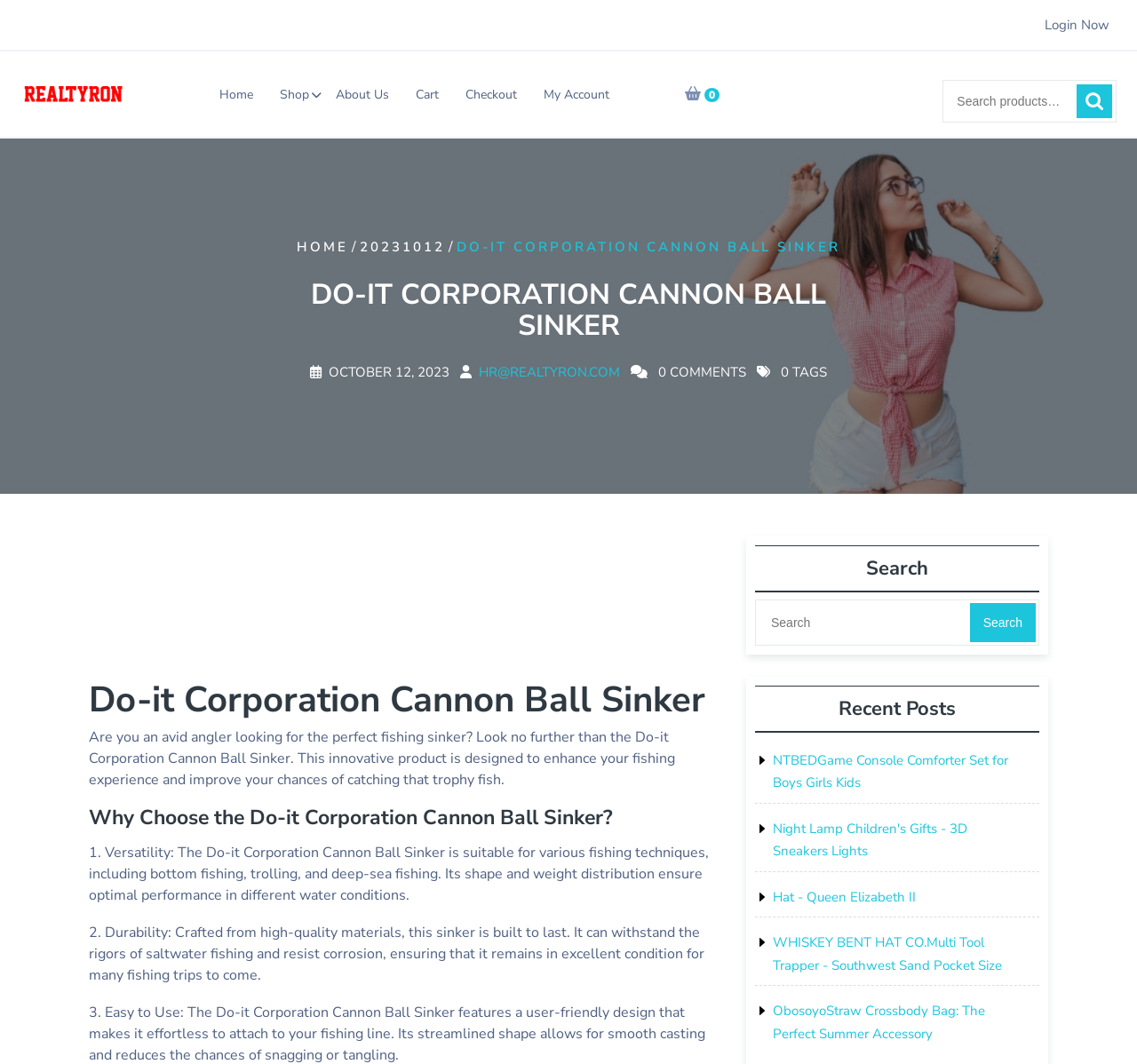Please pinpoint the bounding box coordinates for the region I should click to adhere to this instruction: "Login to the website".

[0.919, 0.015, 0.976, 0.032]